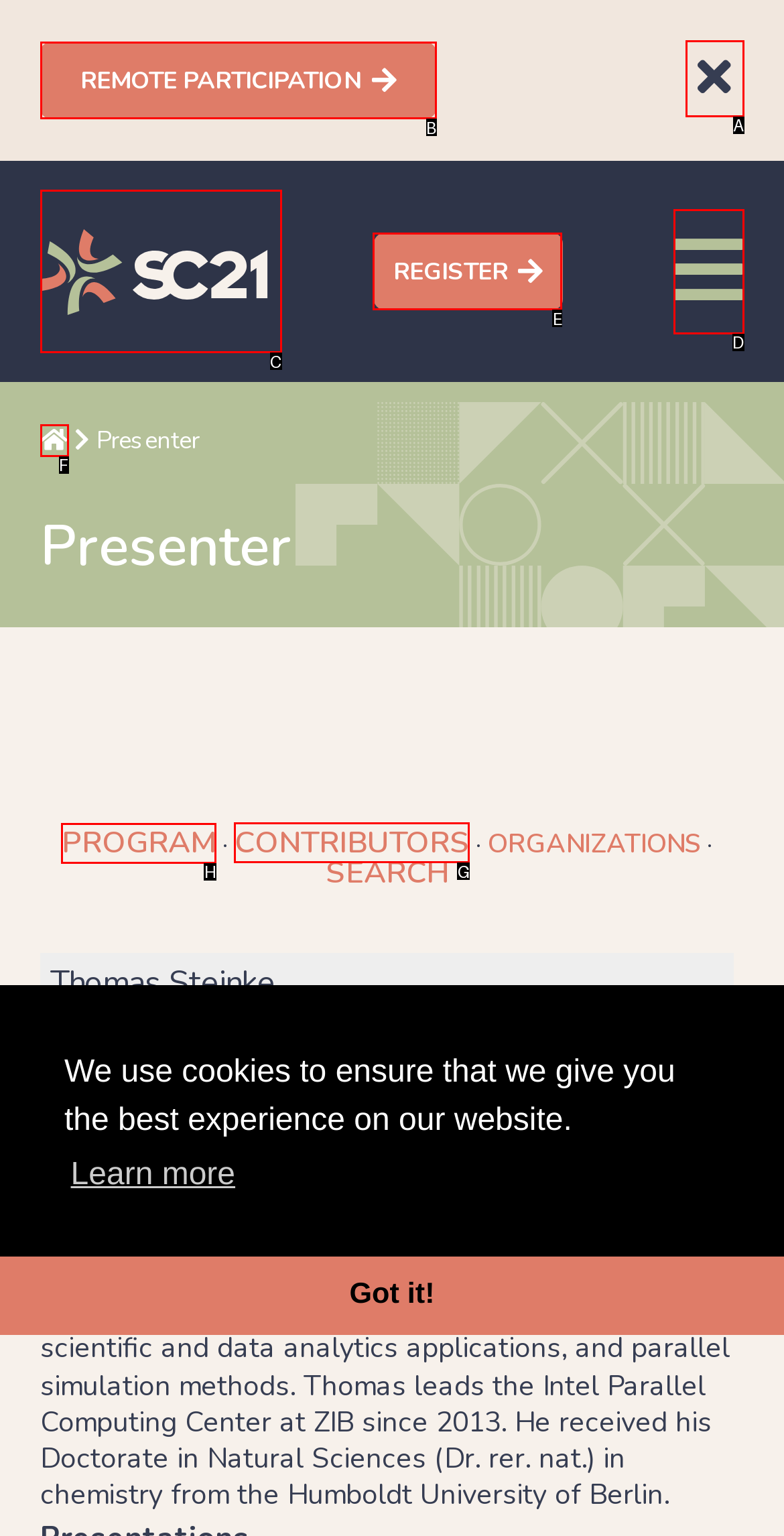To complete the task: Go to the program page, which option should I click? Answer with the appropriate letter from the provided choices.

H